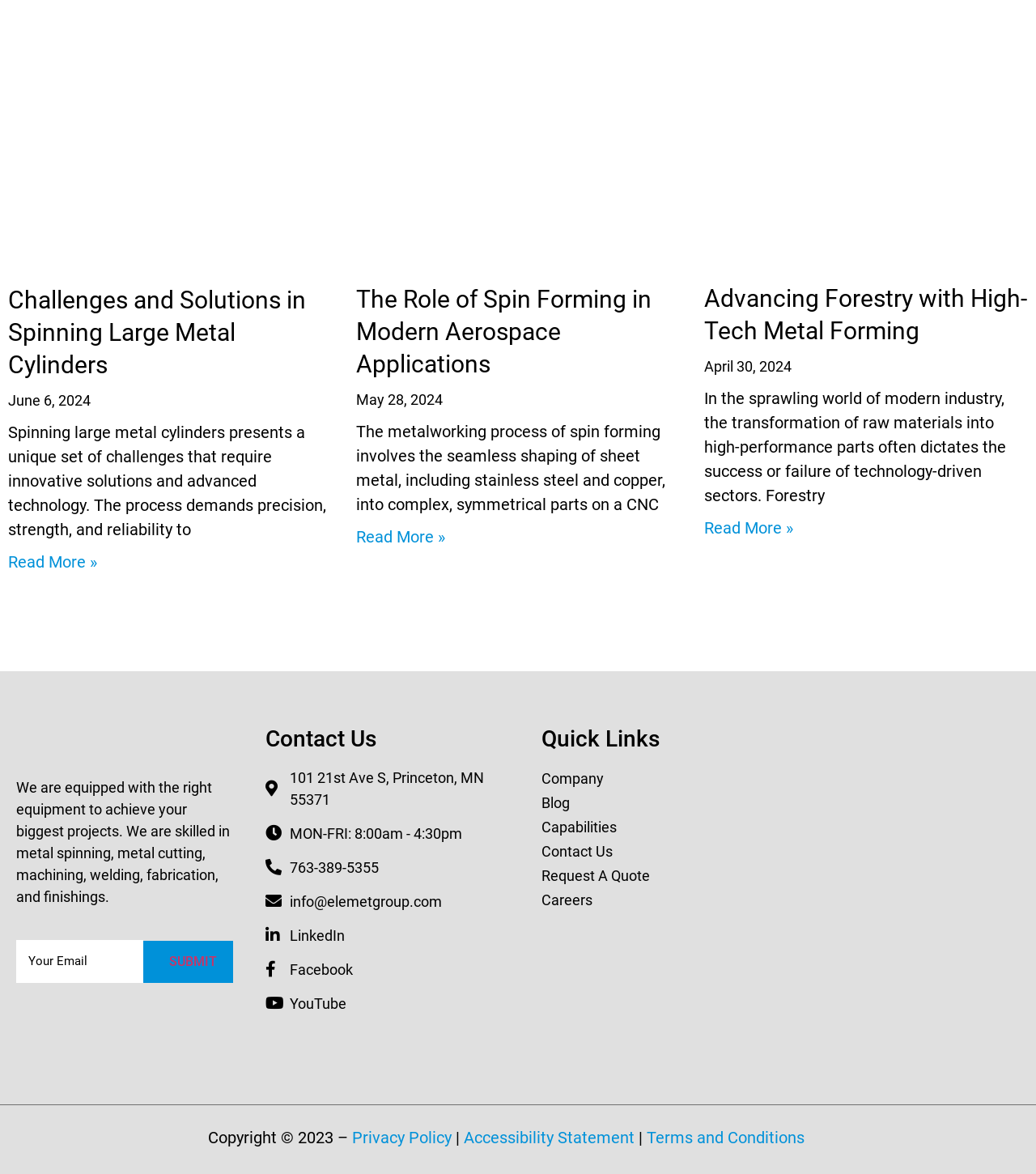Find the bounding box coordinates of the element I should click to carry out the following instruction: "View company information".

[0.522, 0.653, 0.654, 0.674]